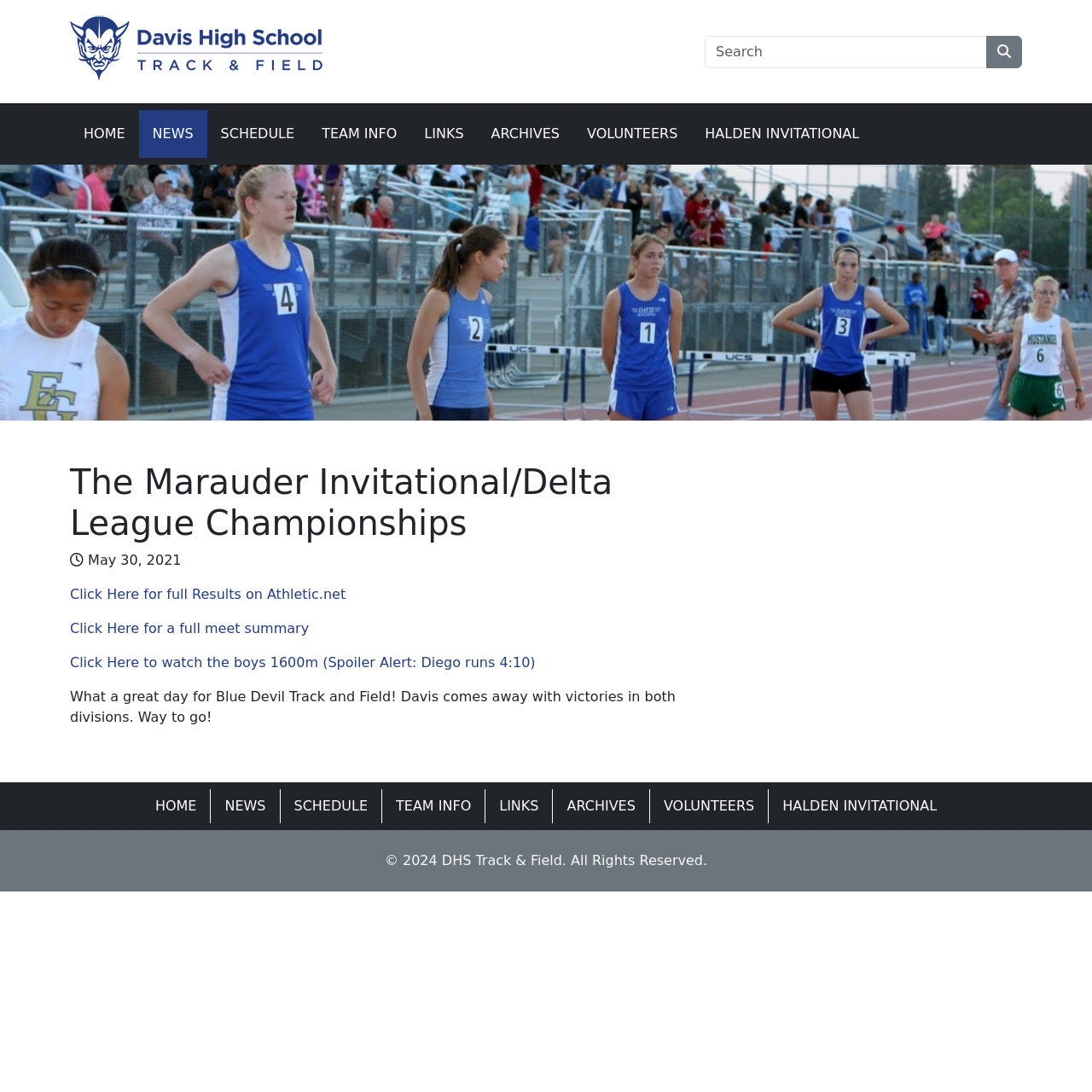Pinpoint the bounding box coordinates of the element to be clicked to execute the instruction: "View full Results on Athletic.net".

[0.064, 0.537, 0.317, 0.552]